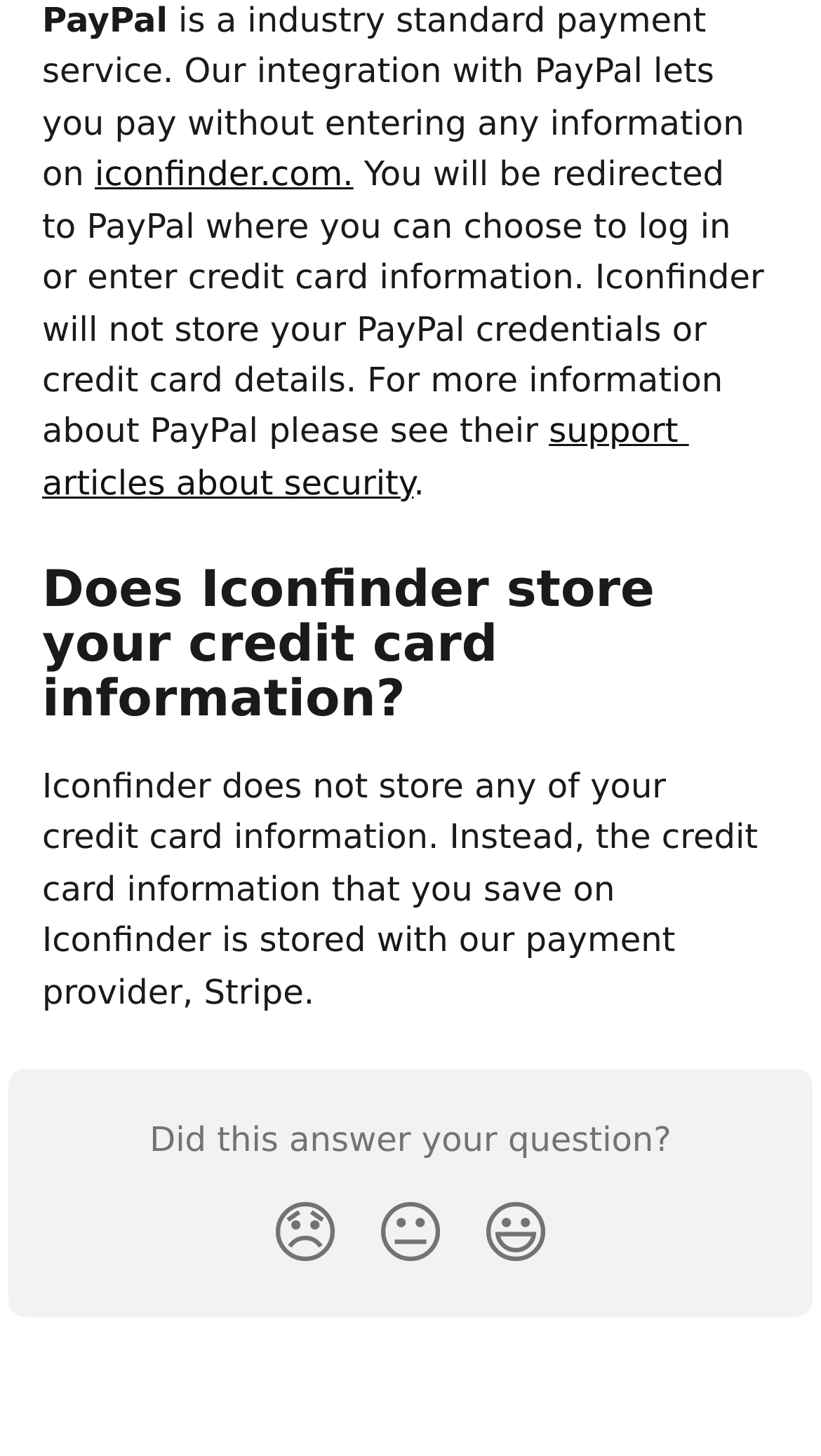How many reaction buttons are available?
Answer with a single word or phrase, using the screenshot for reference.

3